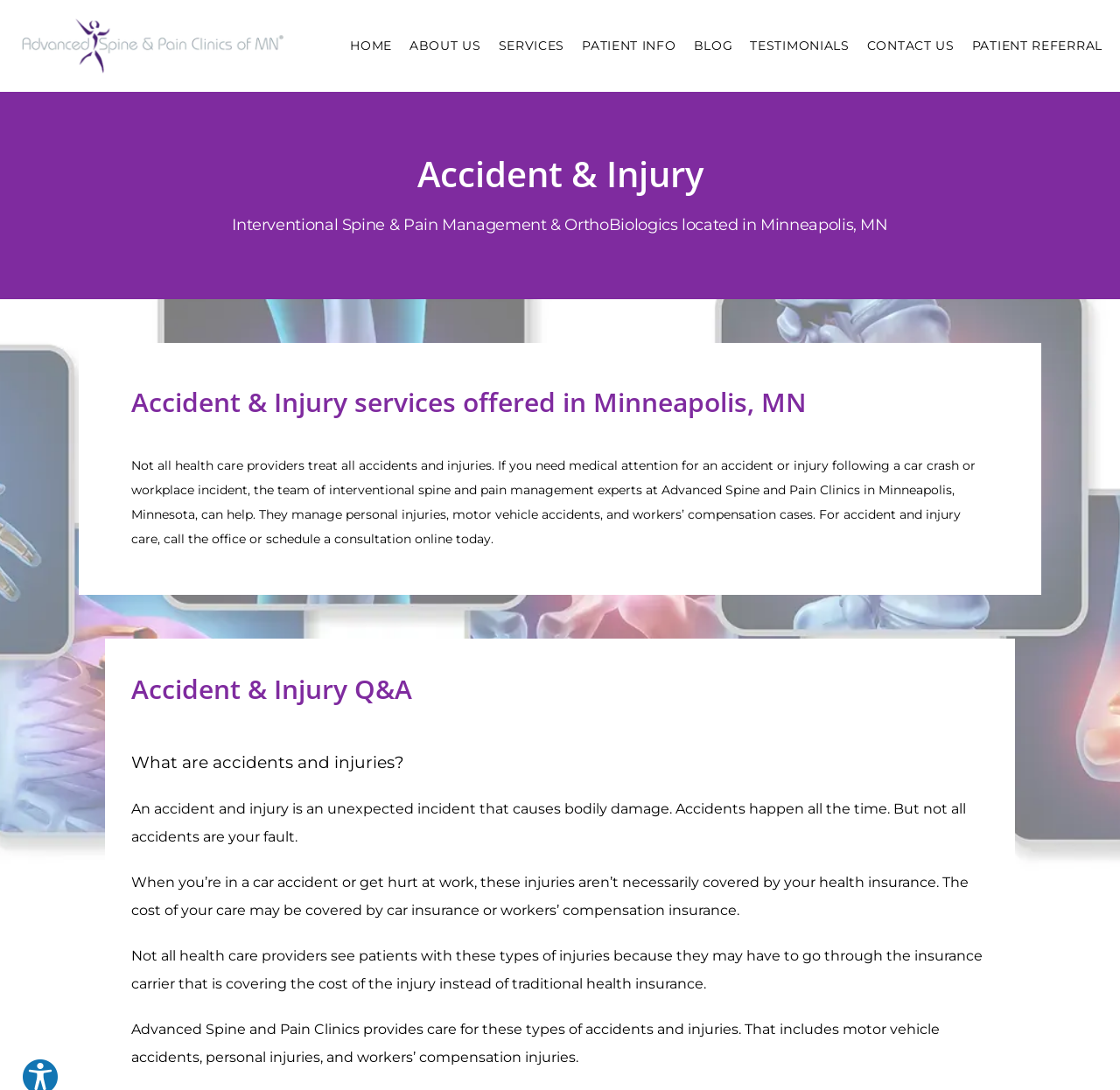What type of services does Advanced Spine and Pain Clinics provide?
Based on the screenshot, answer the question with a single word or phrase.

Interventional Spine & Pain Management